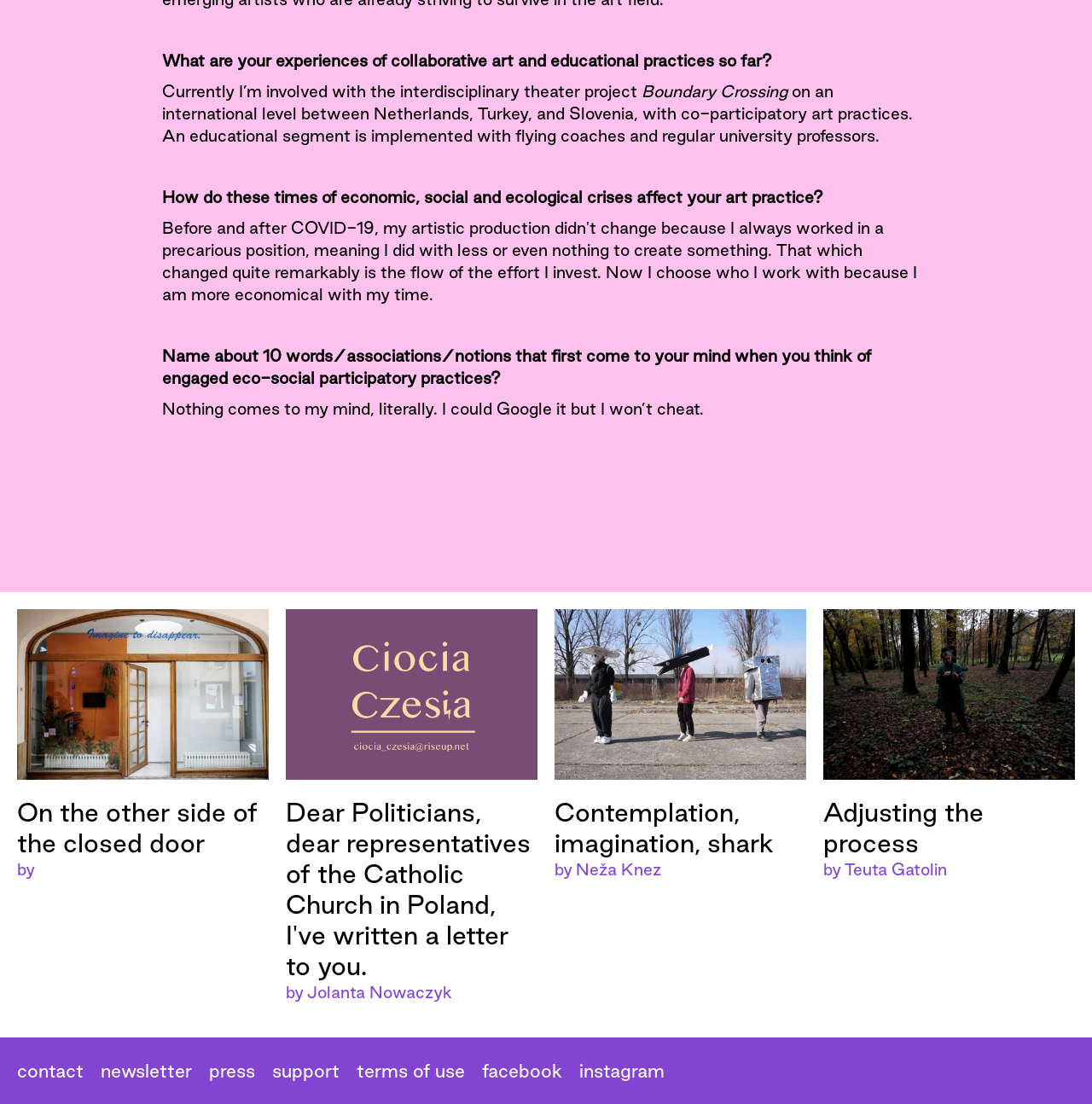Provide the bounding box coordinates for the UI element that is described by this text: "Contemplation, imagination, shark10/3/2021byNeža Knez". The coordinates should be in the form of four float numbers between 0 and 1: [left, top, right, bottom].

[0.508, 0.552, 0.738, 0.798]